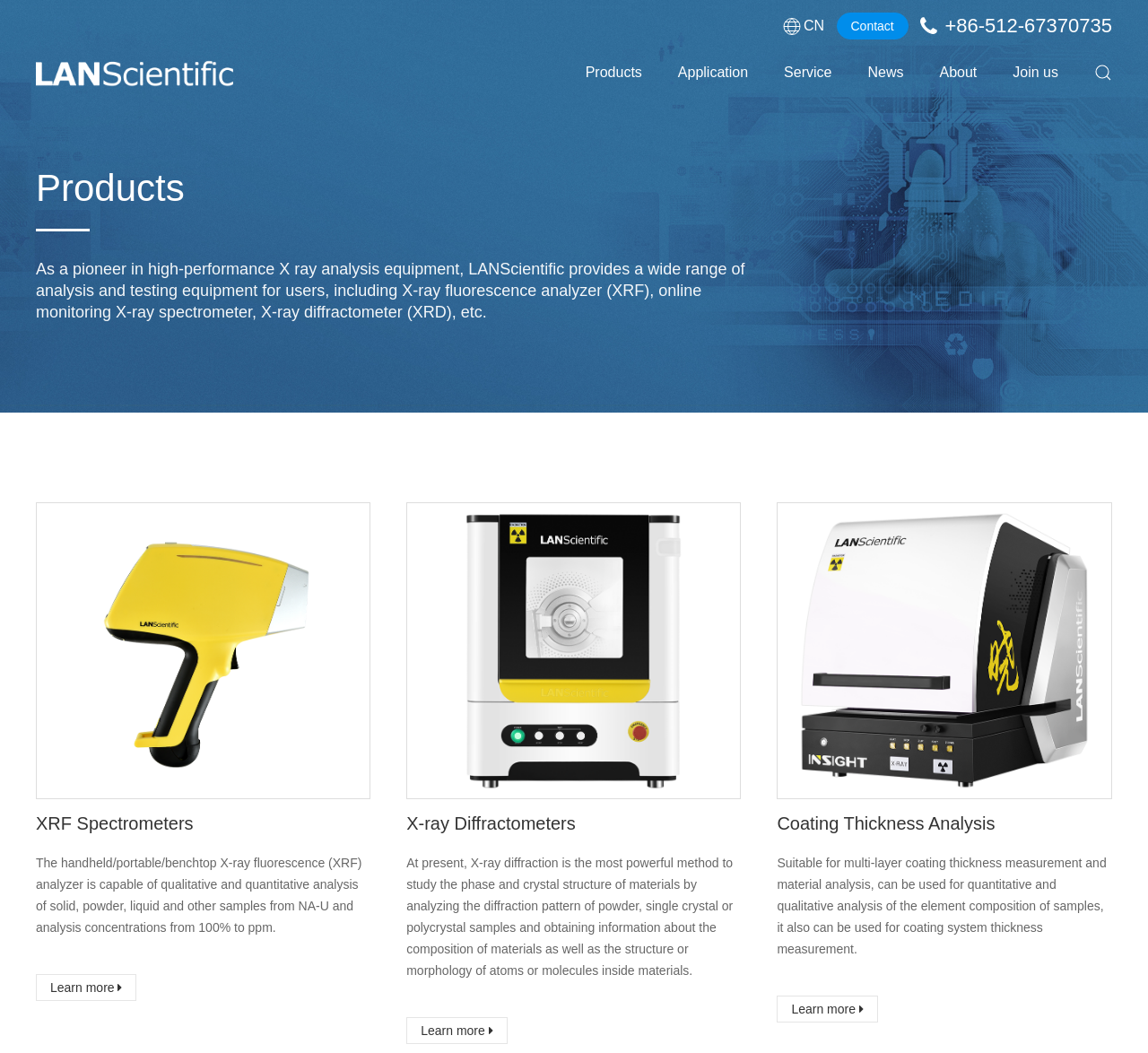How many product categories are listed?
Using the image, provide a detailed and thorough answer to the question.

By examining the links on the webpage, I found three product categories: XRF Spectrometers, X-ray Diffractometers, and Coating Thickness Analysis. These categories are listed as separate links with descriptions and images.